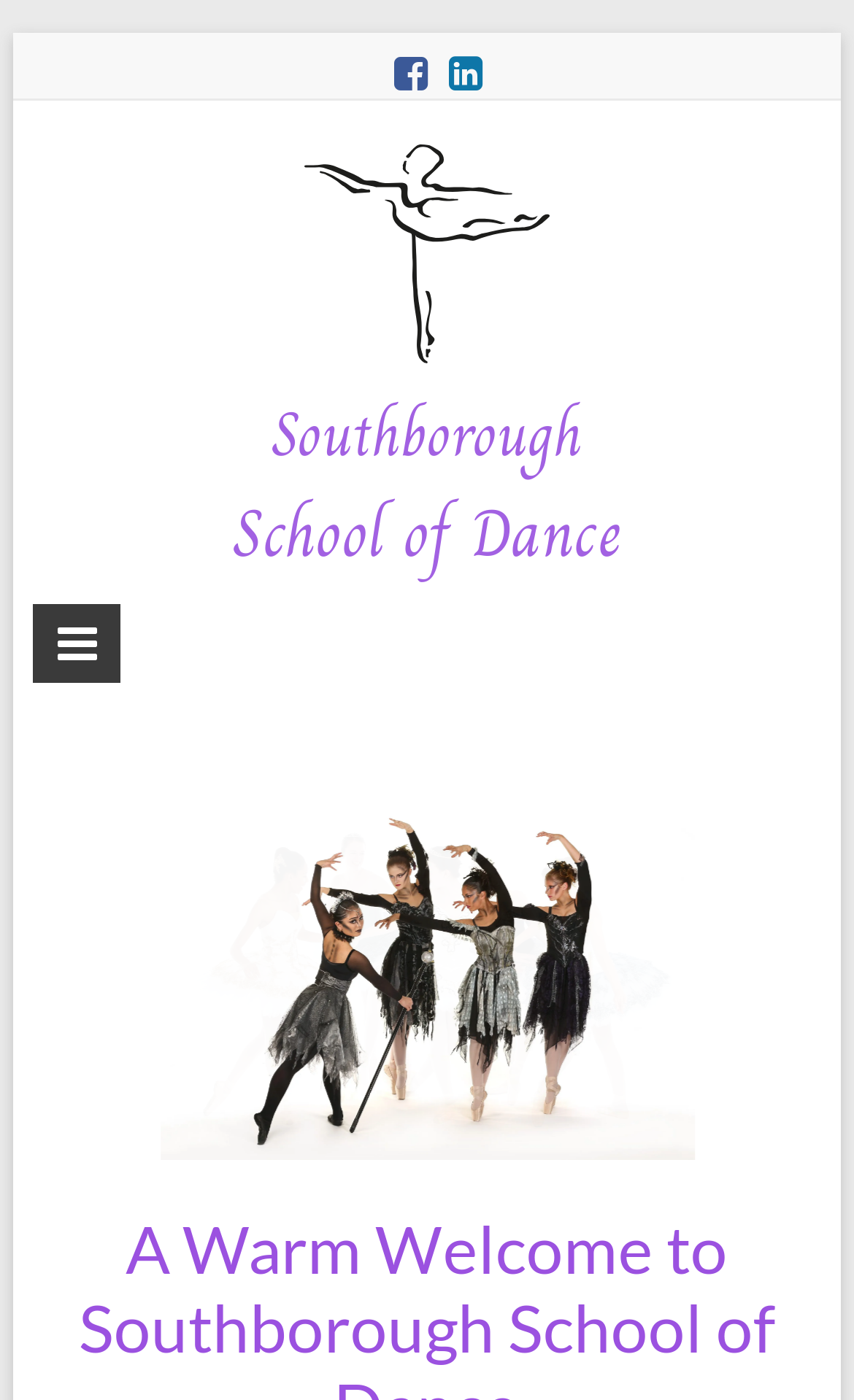Find and provide the bounding box coordinates for the UI element described with: "Southborough".

[0.318, 0.277, 0.682, 0.344]